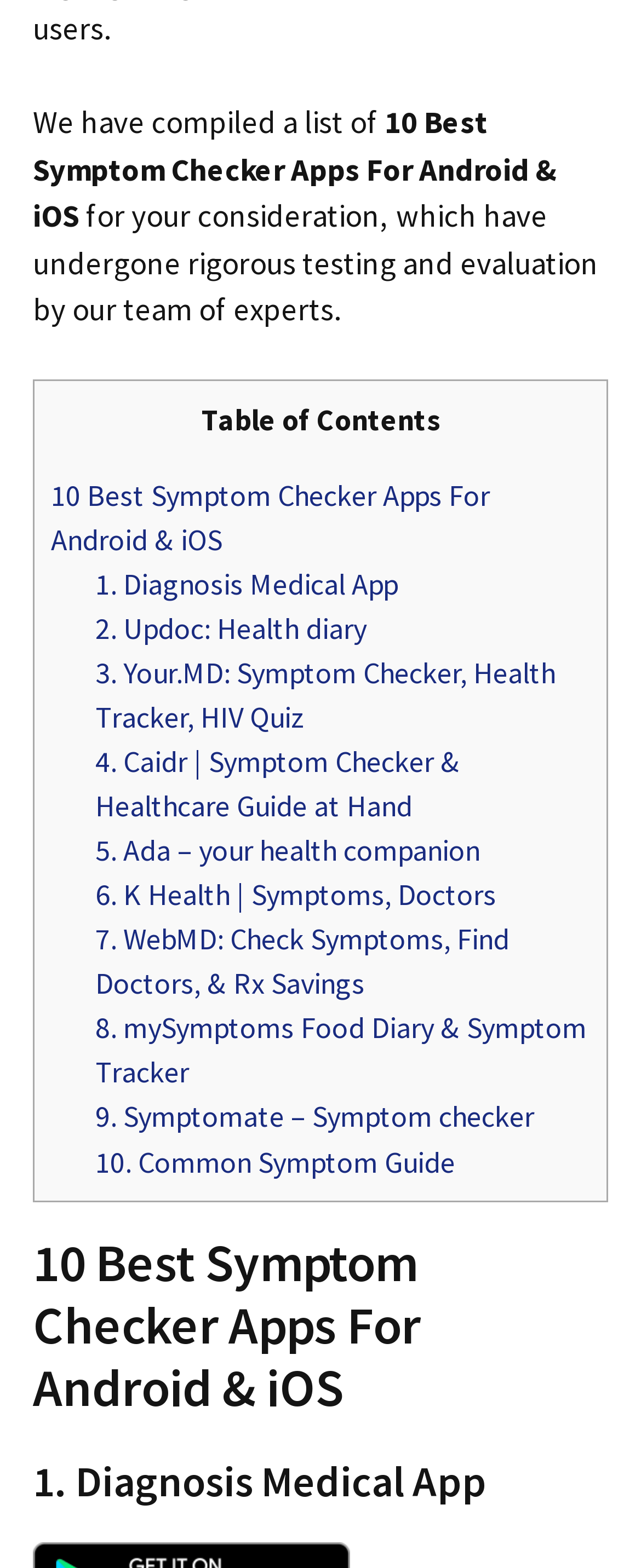Provide a one-word or brief phrase answer to the question:
Are the symptom checker apps listed in any particular order?

No